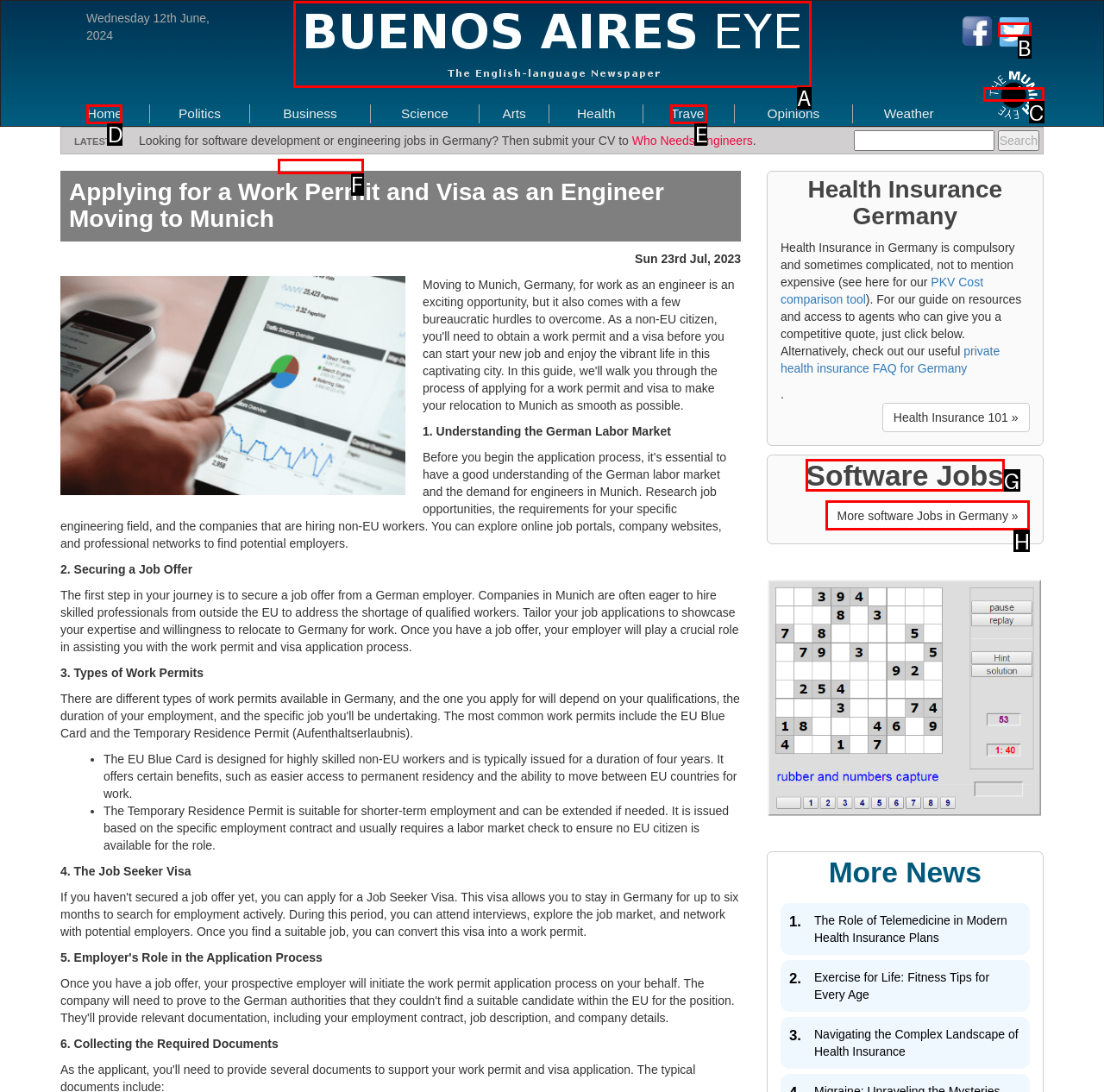Decide which letter you need to select to fulfill the task: Contact us
Answer with the letter that matches the correct option directly.

F